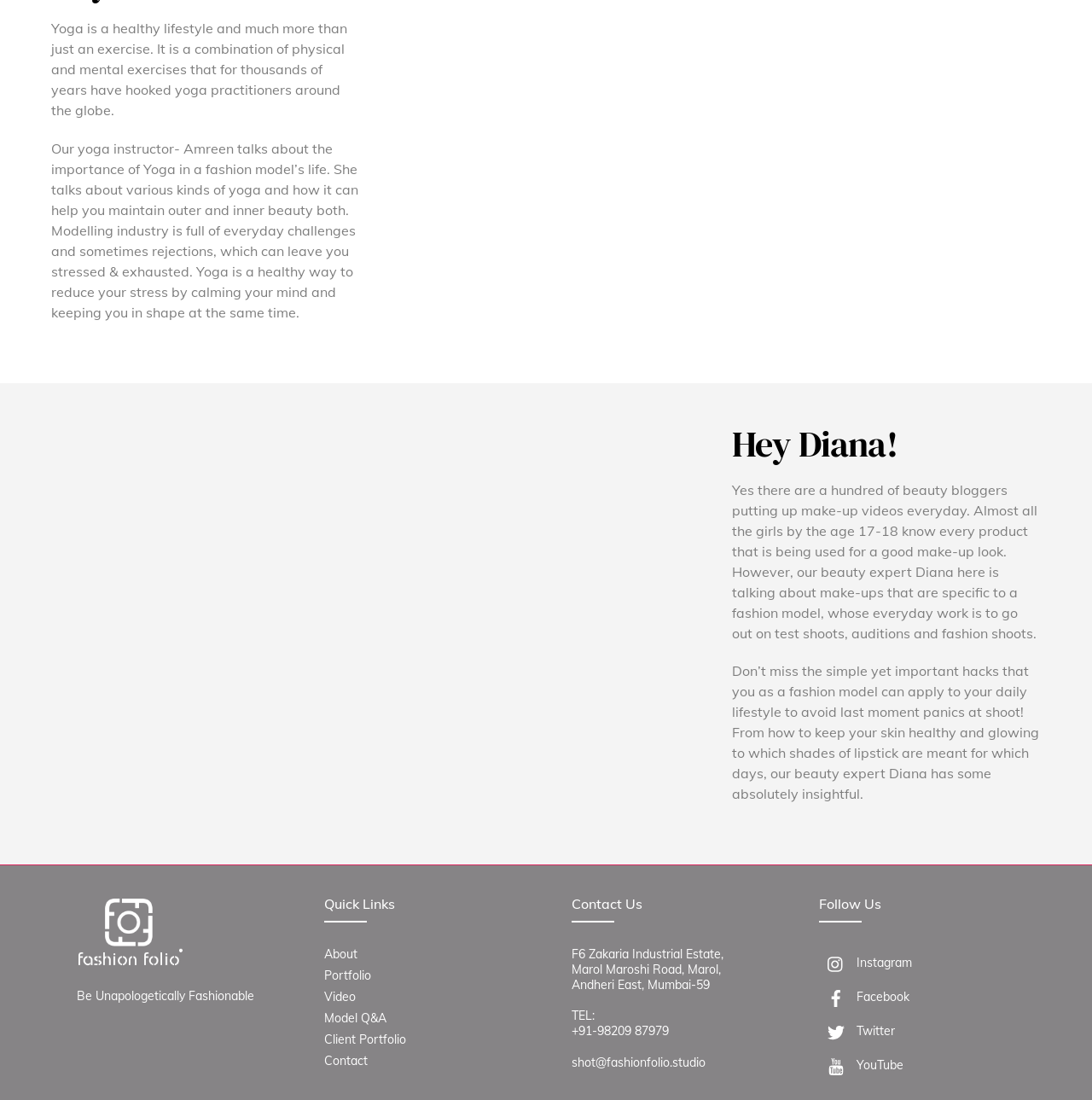Locate the bounding box coordinates of the segment that needs to be clicked to meet this instruction: "Contact via phone number".

[0.523, 0.931, 0.612, 0.944]